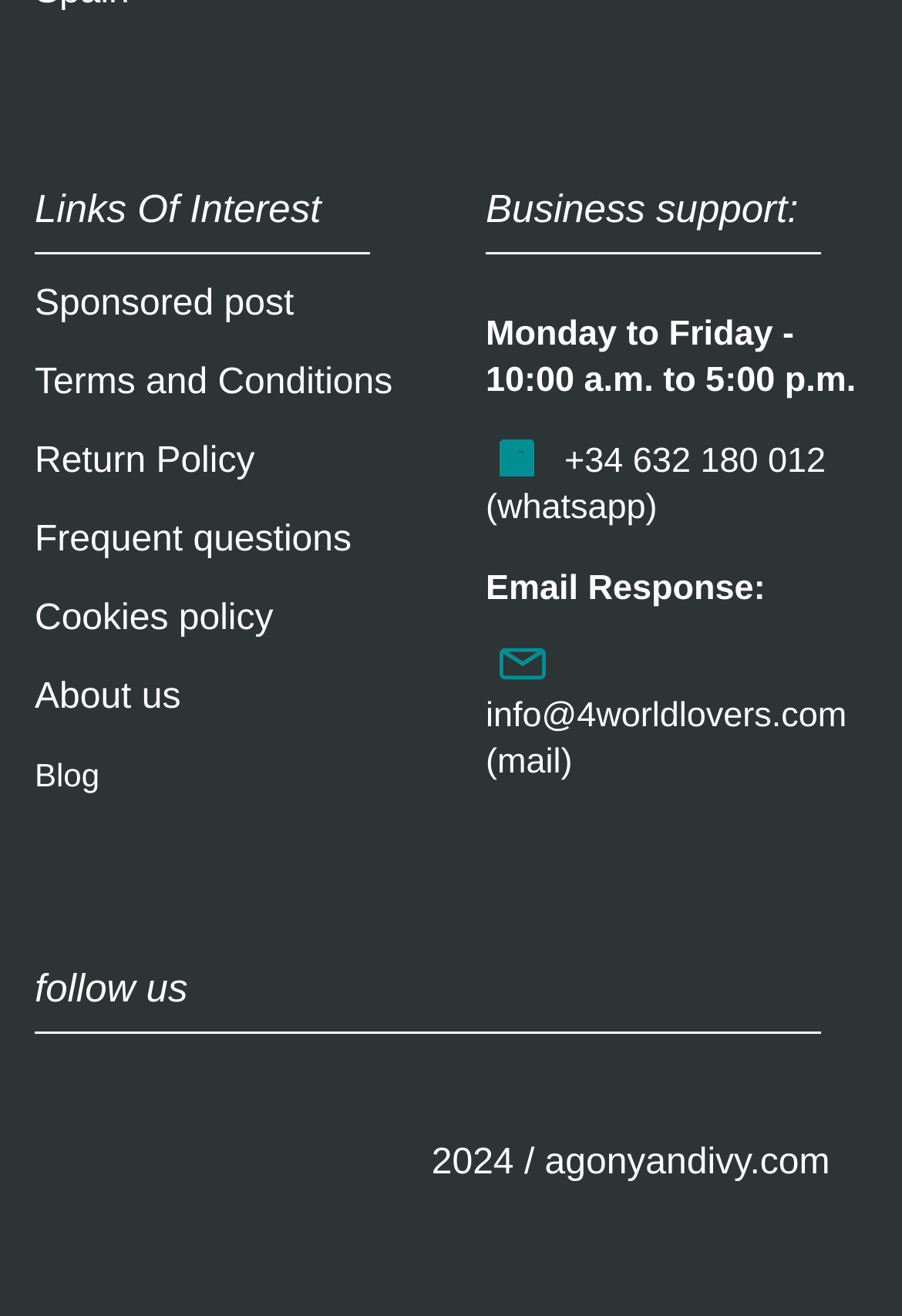What is the email address for business support?
Using the image as a reference, give an elaborate response to the question.

I found the email address for business support by looking at the section 'Business support:' which is located on the right side of the webpage. Under this section, I found the text 'info@4worldlovers.com (mail)' which indicates the email address for business support.